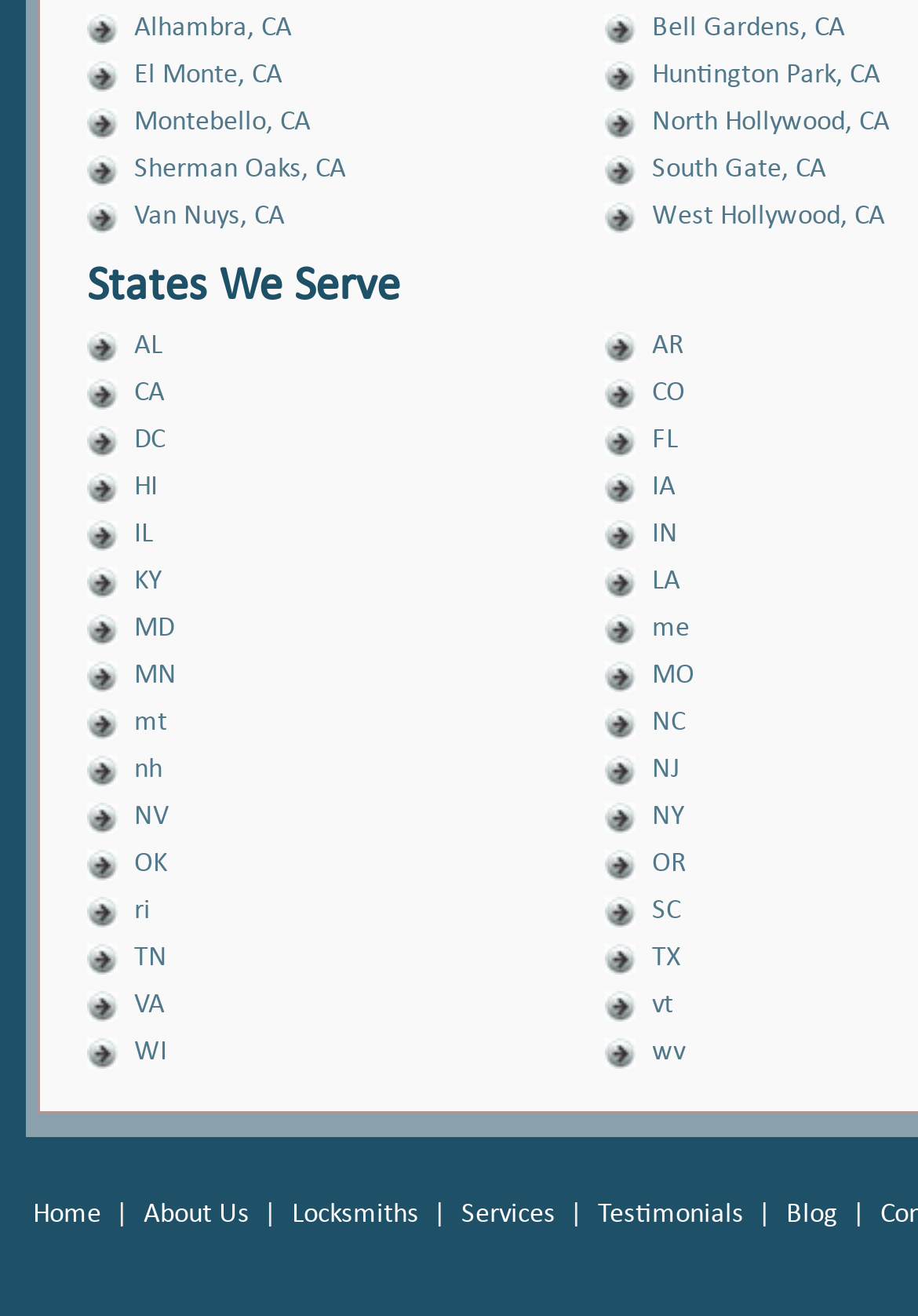Determine the coordinates of the bounding box for the clickable area needed to execute this instruction: "Read Testimonials".

[0.644, 0.912, 0.818, 0.934]